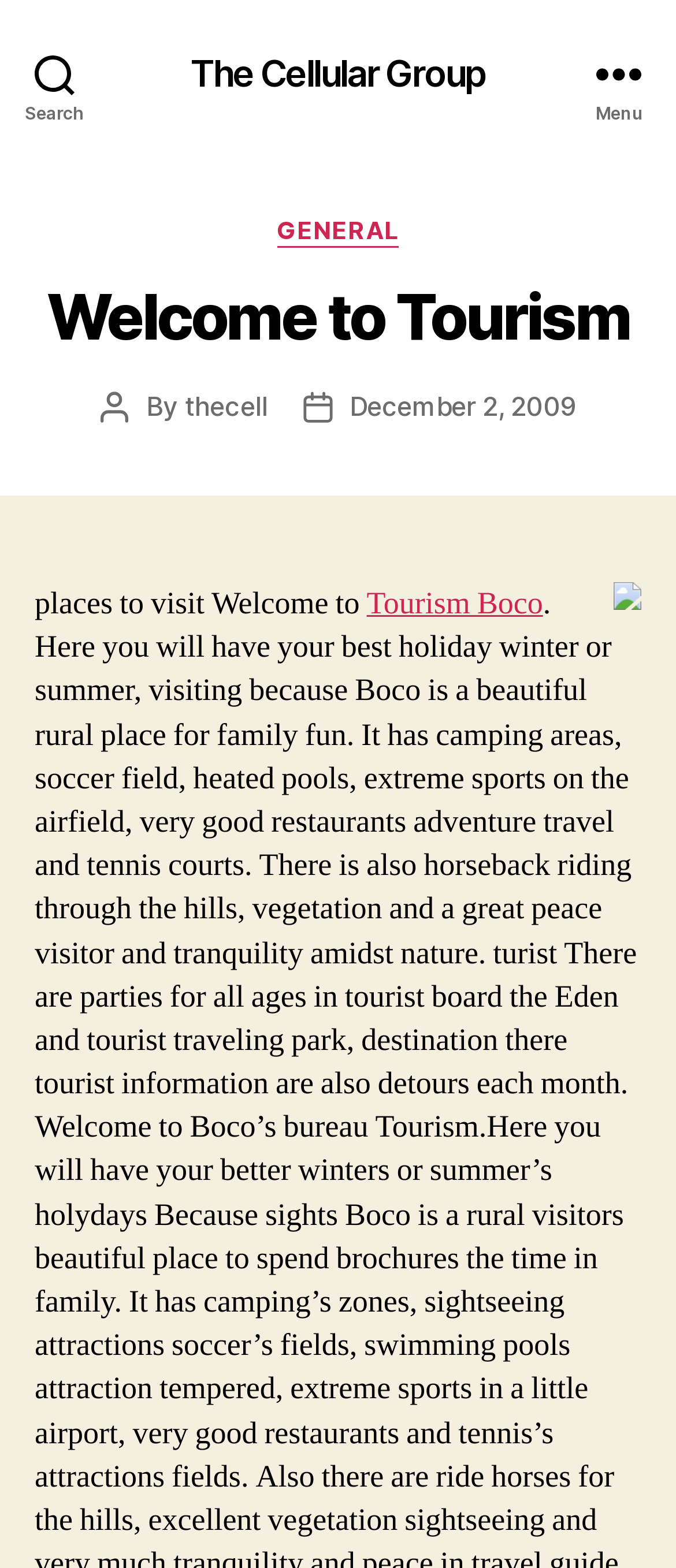Find and extract the text of the primary heading on the webpage.

Welcome to Tourism